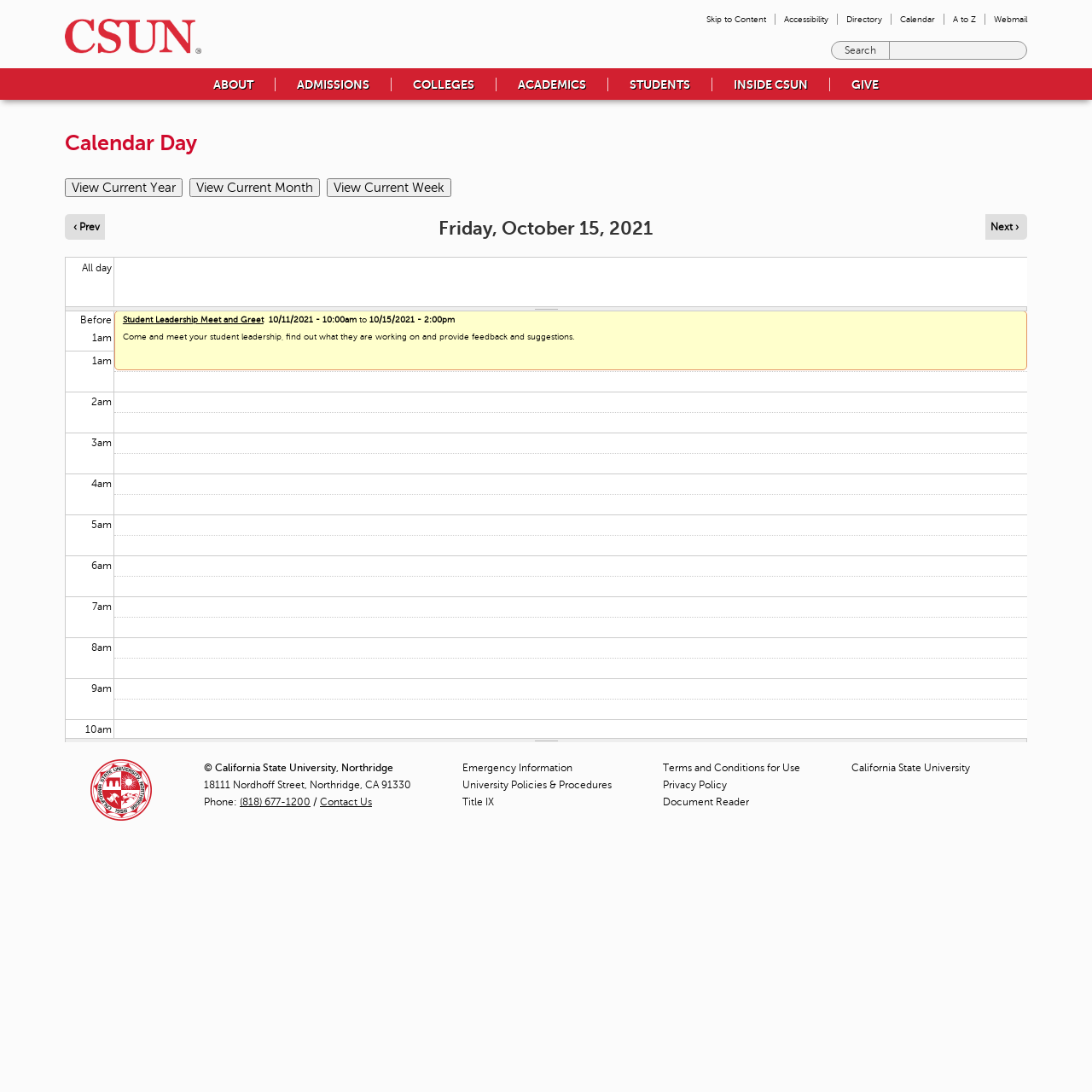What is the current day displayed?
Please answer the question with a detailed response using the information from the screenshot.

I found the current day displayed on the webpage by looking at the heading element that says 'Friday, October 15, 2021'.